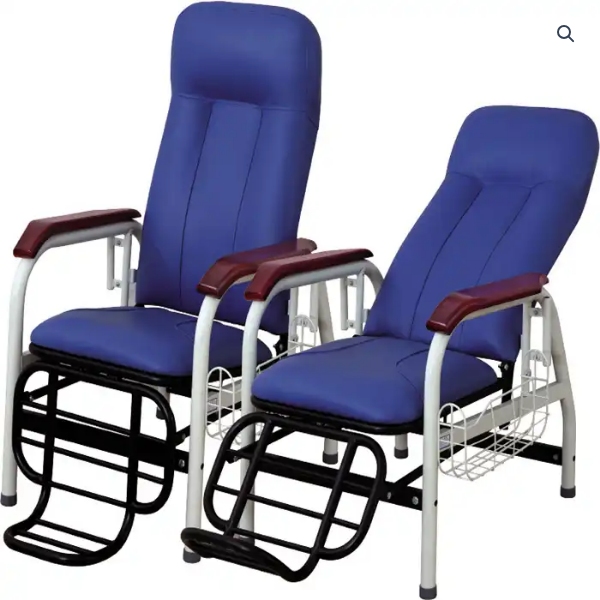Reply to the question with a single word or phrase:
What materials are used in the construction of the chair?

iron and steel